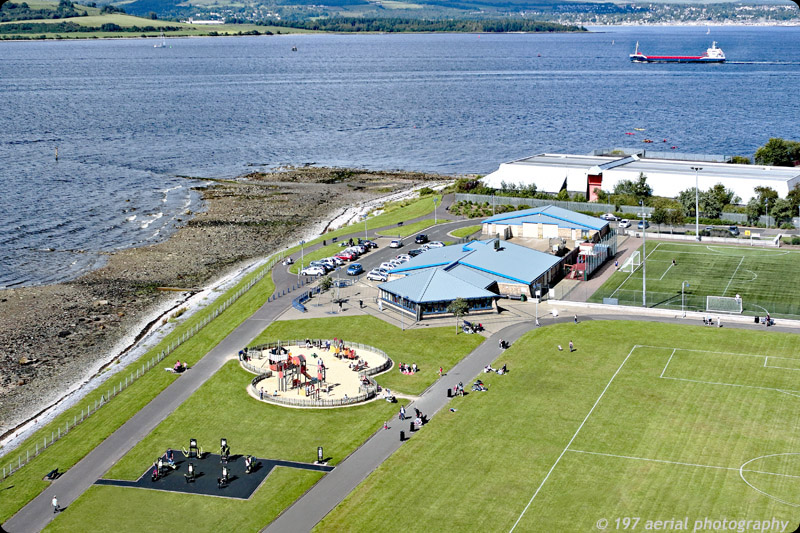Describe all the elements and aspects of the image comprehensively.

The image captures a stunning aerial view of Battery Park in Greenock, Inverclyde. The scene showcases a vibrant playpark area, complete with a circular playground that invites children to play. Surrounding the playground are well-maintained green spaces where families and friends gather, enjoying leisurely moments in the sun. A sports field is visible on the right, perfect for various outdoor activities. In the background, the serene waters of the river glisten under the sunlight, with a backdrop of lush greenery and distant hills. A few boats can be seen gently gliding along the river, adding to the tranquil ambiance of this picturesque location. This lively snapshot reflects the community's engagement with nature and recreation, making it a beloved destination for locals and visitors alike.